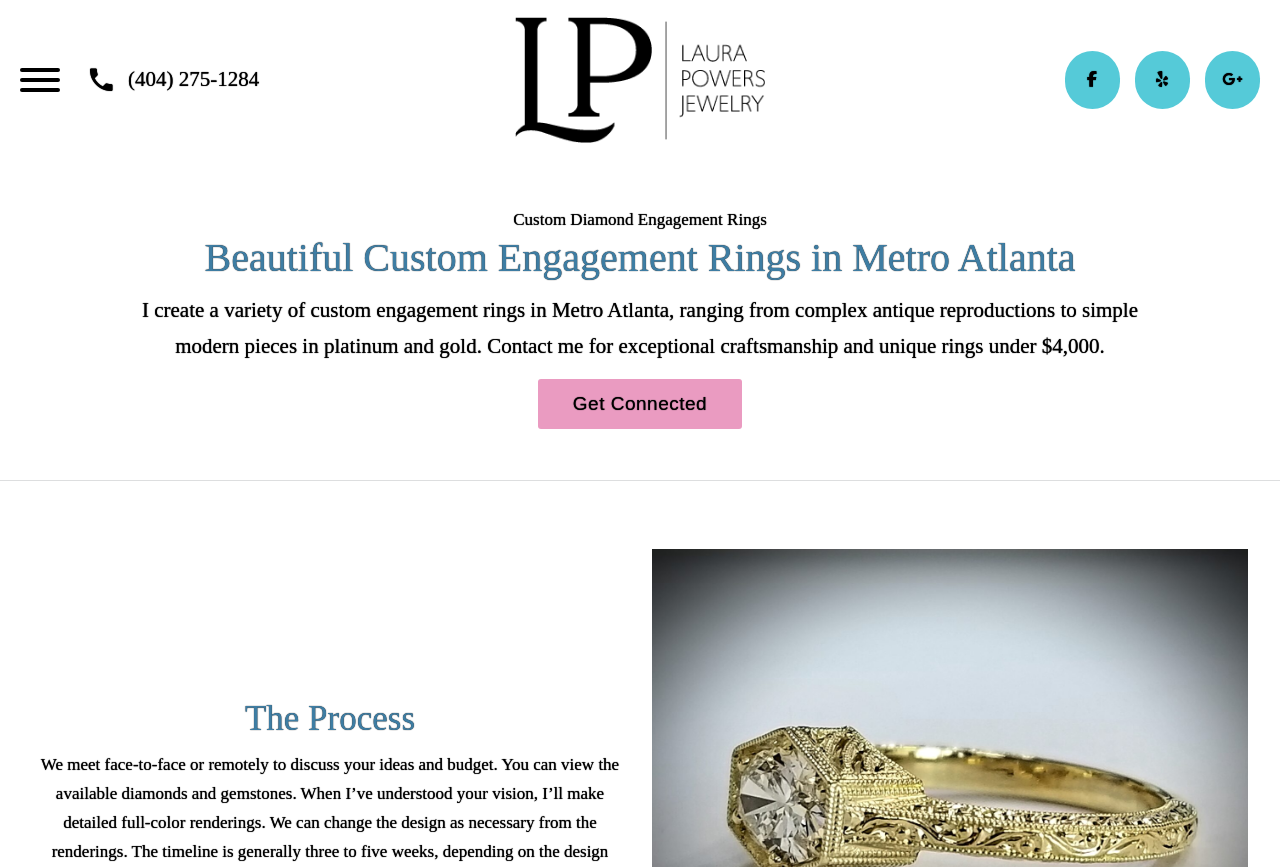Please determine the bounding box coordinates for the UI element described here. Use the format (top-left x, top-left y, bottom-right x, bottom-right y) with values bounded between 0 and 1: (404) 275-1284

[0.07, 0.075, 0.203, 0.11]